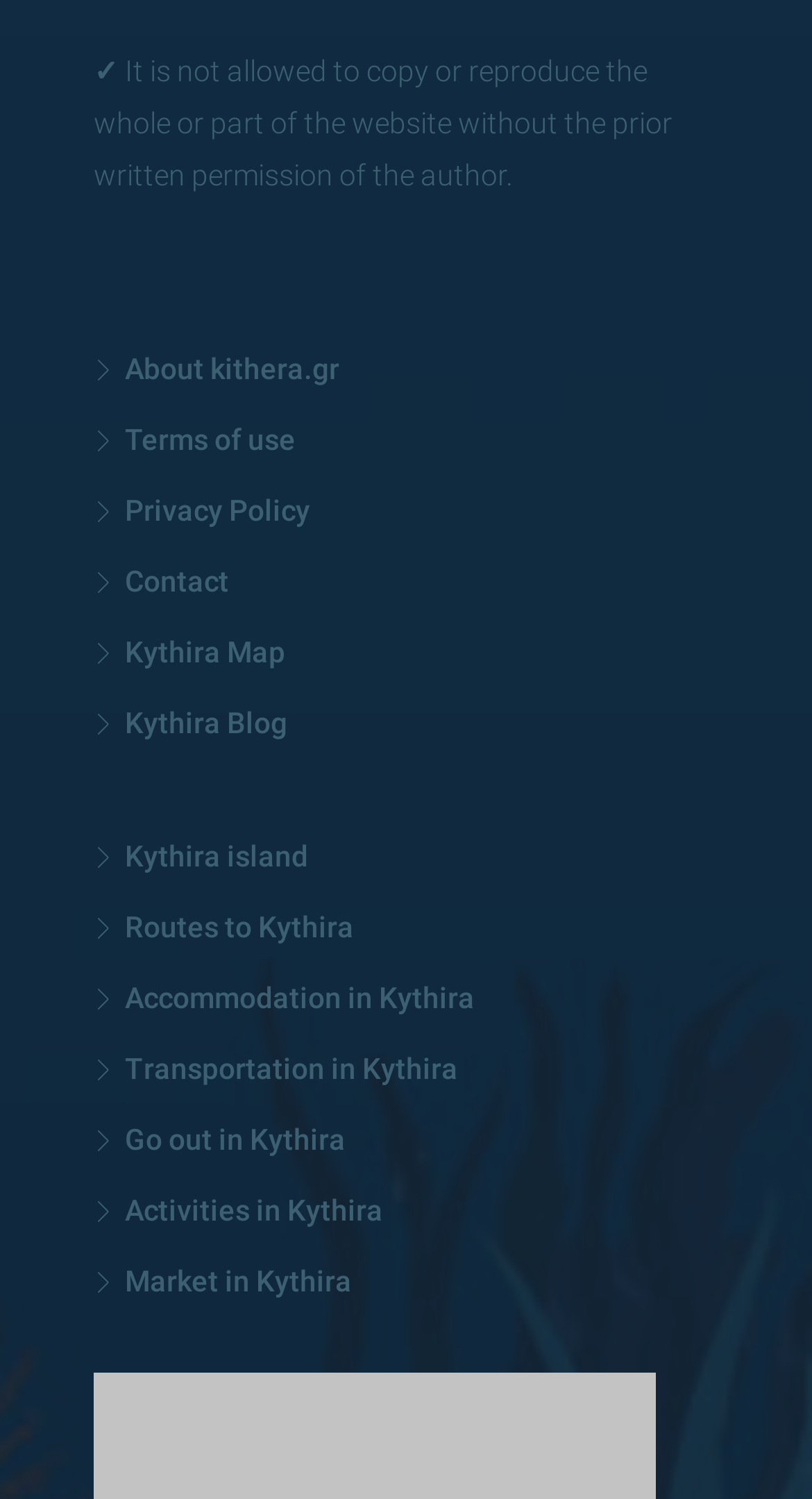From the webpage screenshot, identify the region described by Contact. Provide the bounding box coordinates as (top-left x, top-left y, bottom-right x, bottom-right y), with each value being a floating point number between 0 and 1.

[0.115, 0.376, 0.282, 0.398]